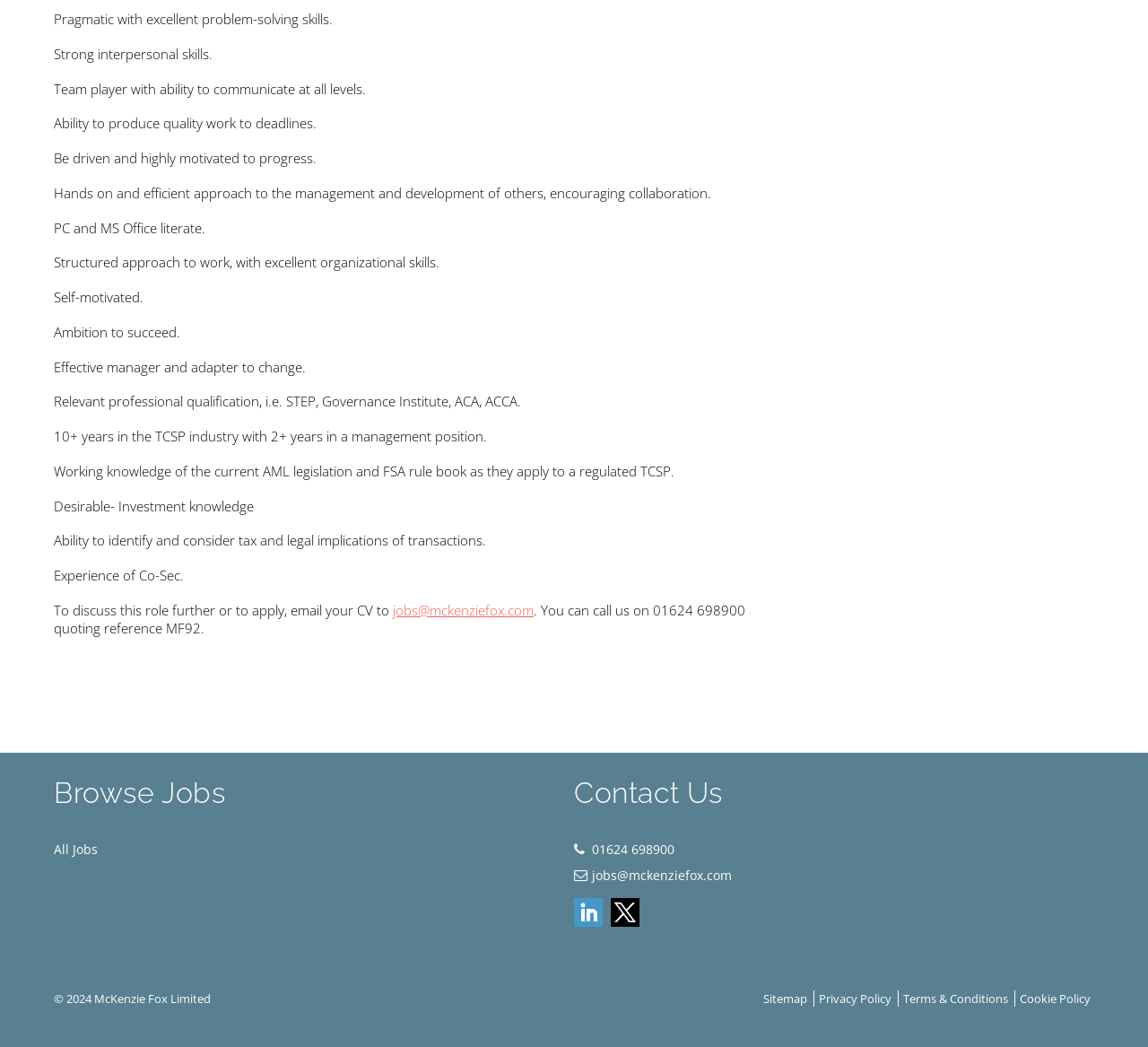Please pinpoint the bounding box coordinates for the region I should click to adhere to this instruction: "Follow us on LinkedIn".

[0.5, 0.857, 0.525, 0.885]